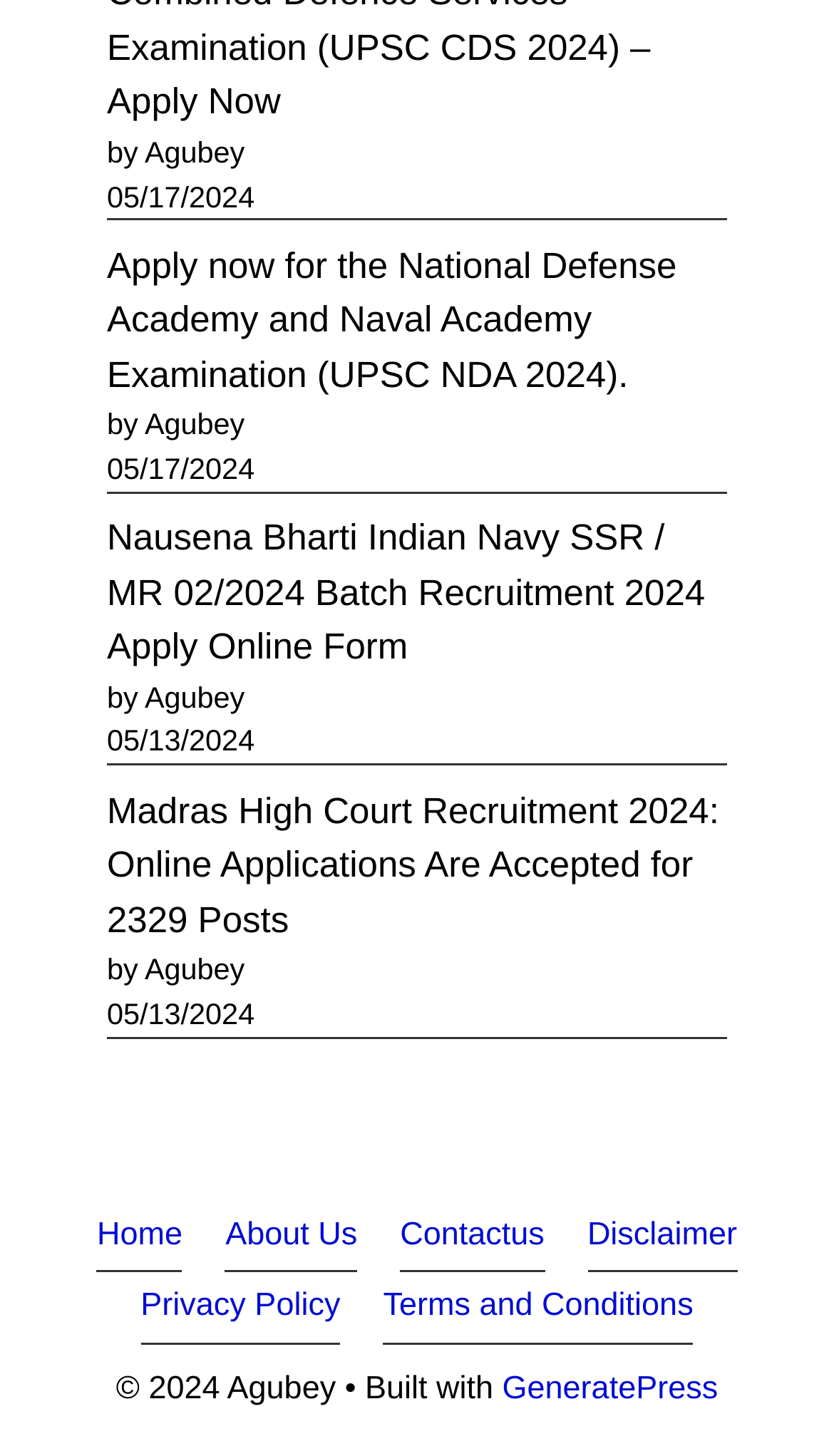Identify the bounding box of the UI element described as follows: "Download PDF". Provide the coordinates as four float numbers in the range of 0 to 1 [left, top, right, bottom].

None